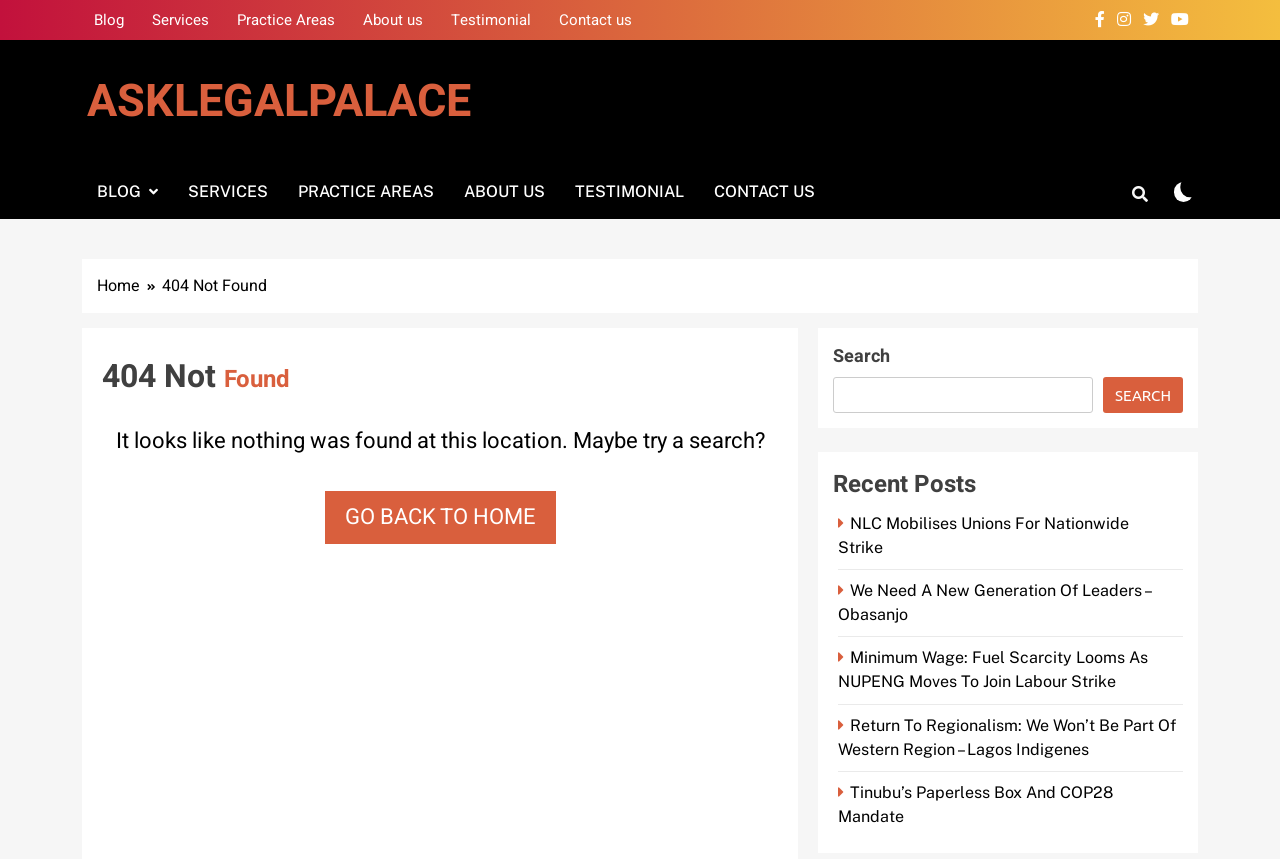Extract the bounding box coordinates of the UI element described by: "Facebook". The coordinates should include four float numbers ranging from 0 to 1, e.g., [left, top, right, bottom].

None